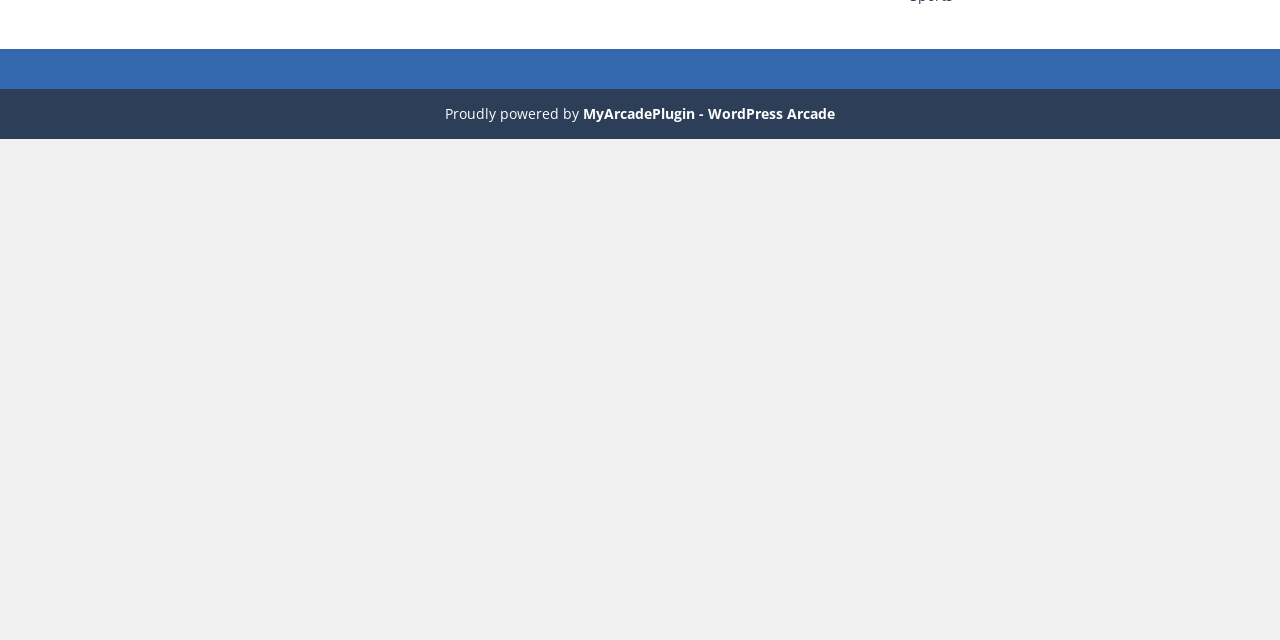Given the element description: "BW Pumpkin", predict the bounding box coordinates of the UI element it refers to, using four float numbers between 0 and 1, i.e., [left, top, right, bottom].

[0.133, 0.106, 0.203, 0.136]